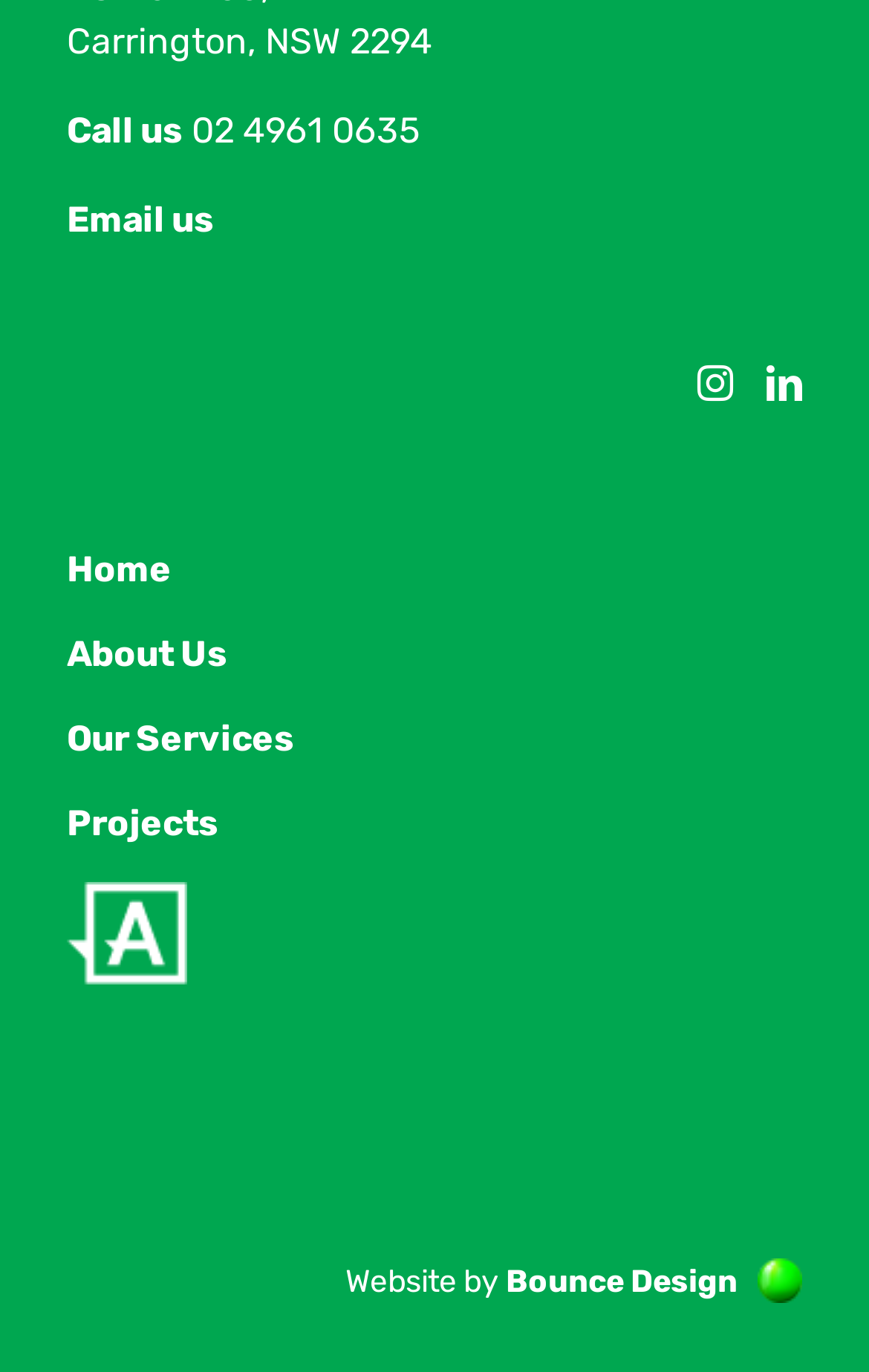What is the phone number to call?
Give a detailed response to the question by analyzing the screenshot.

I found the phone number by looking at the static text element that says 'Call us' and then finding the adjacent static text element that contains the phone number.